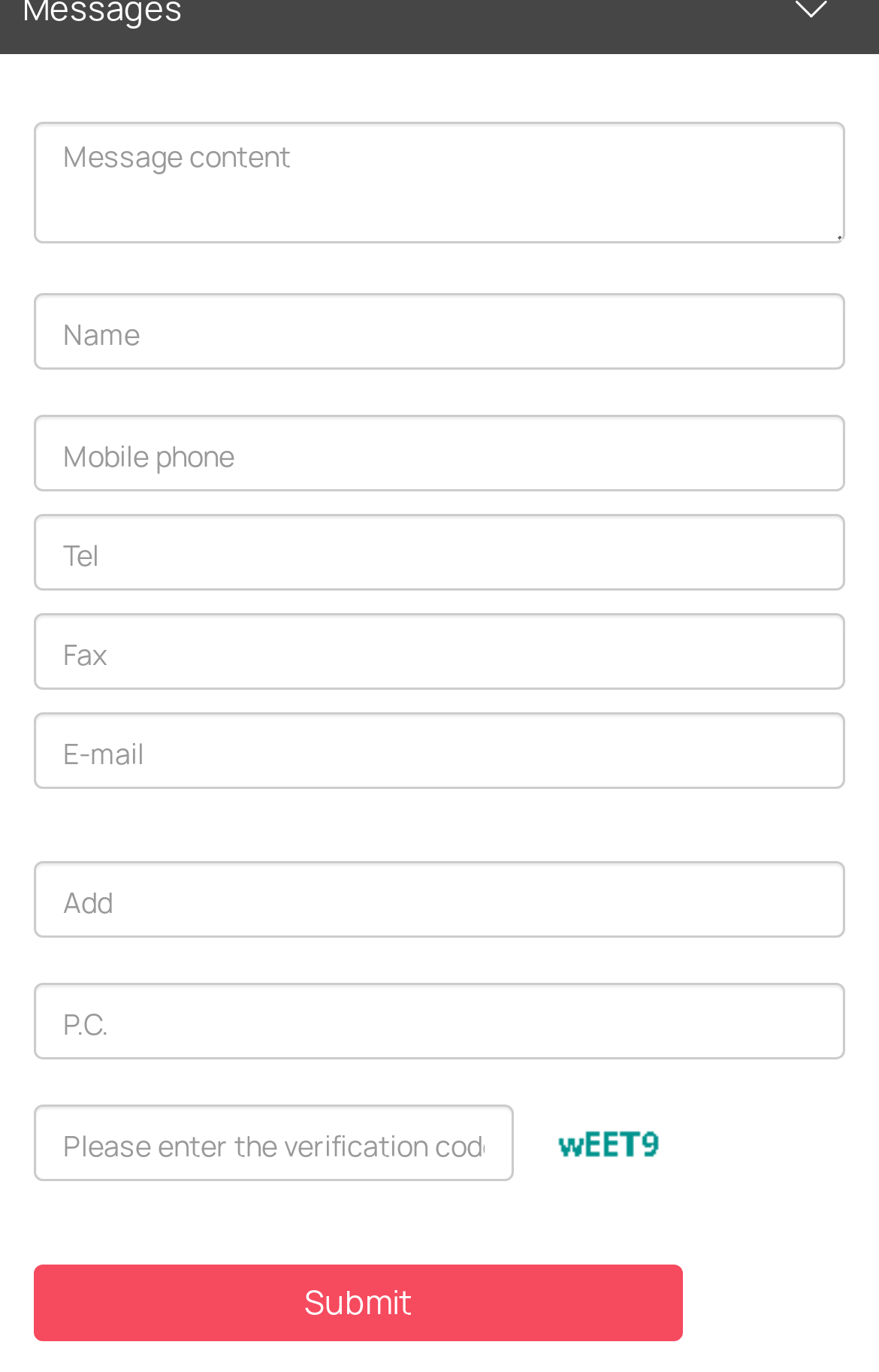Use a single word or phrase to answer the question:
How many headings are there on the webpage?

5